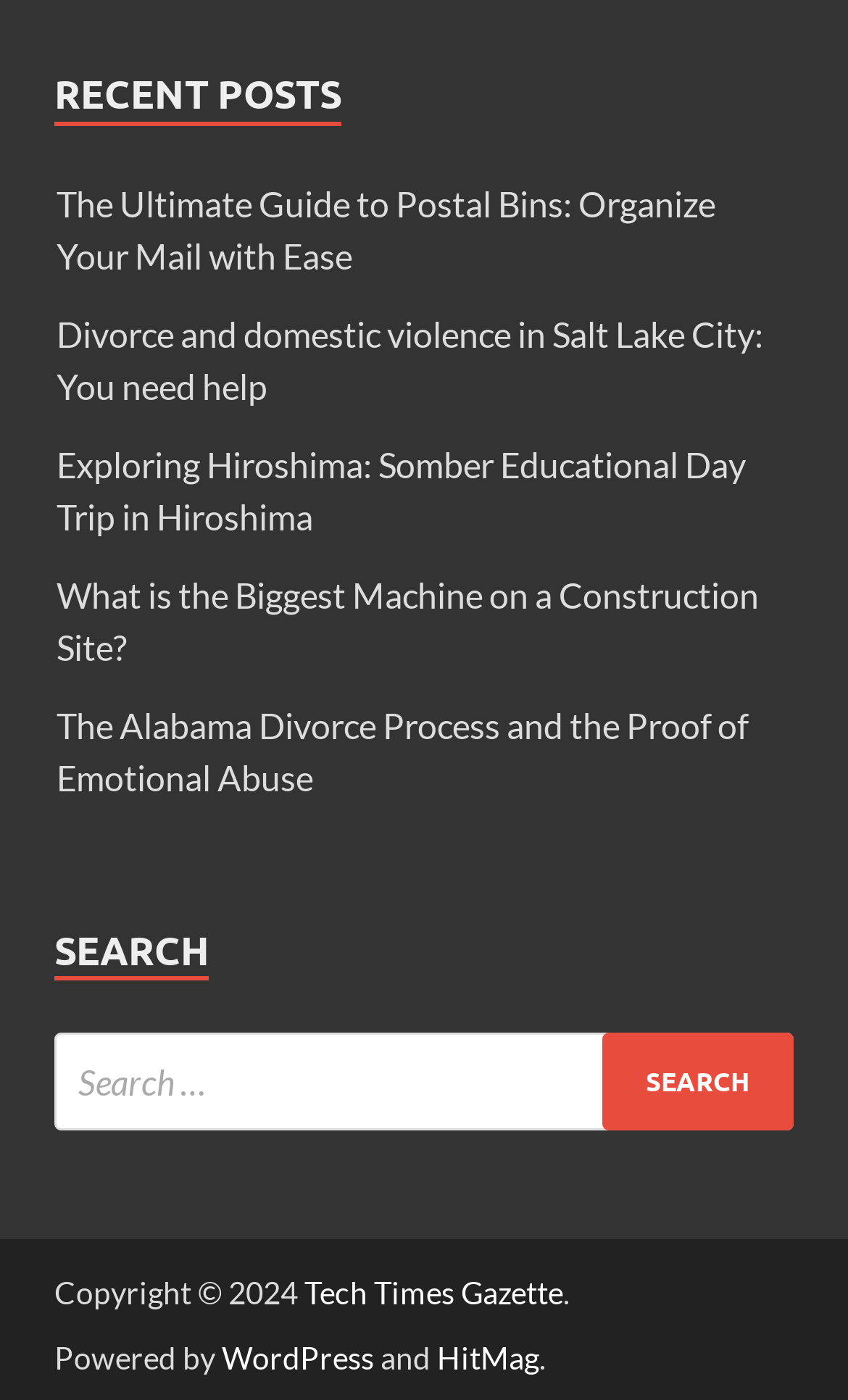What is the purpose of the search box?
Using the image, elaborate on the answer with as much detail as possible.

The search box is located below the 'SEARCH' heading and has a button labeled 'Search', indicating that its purpose is to allow users to search for content on the website.